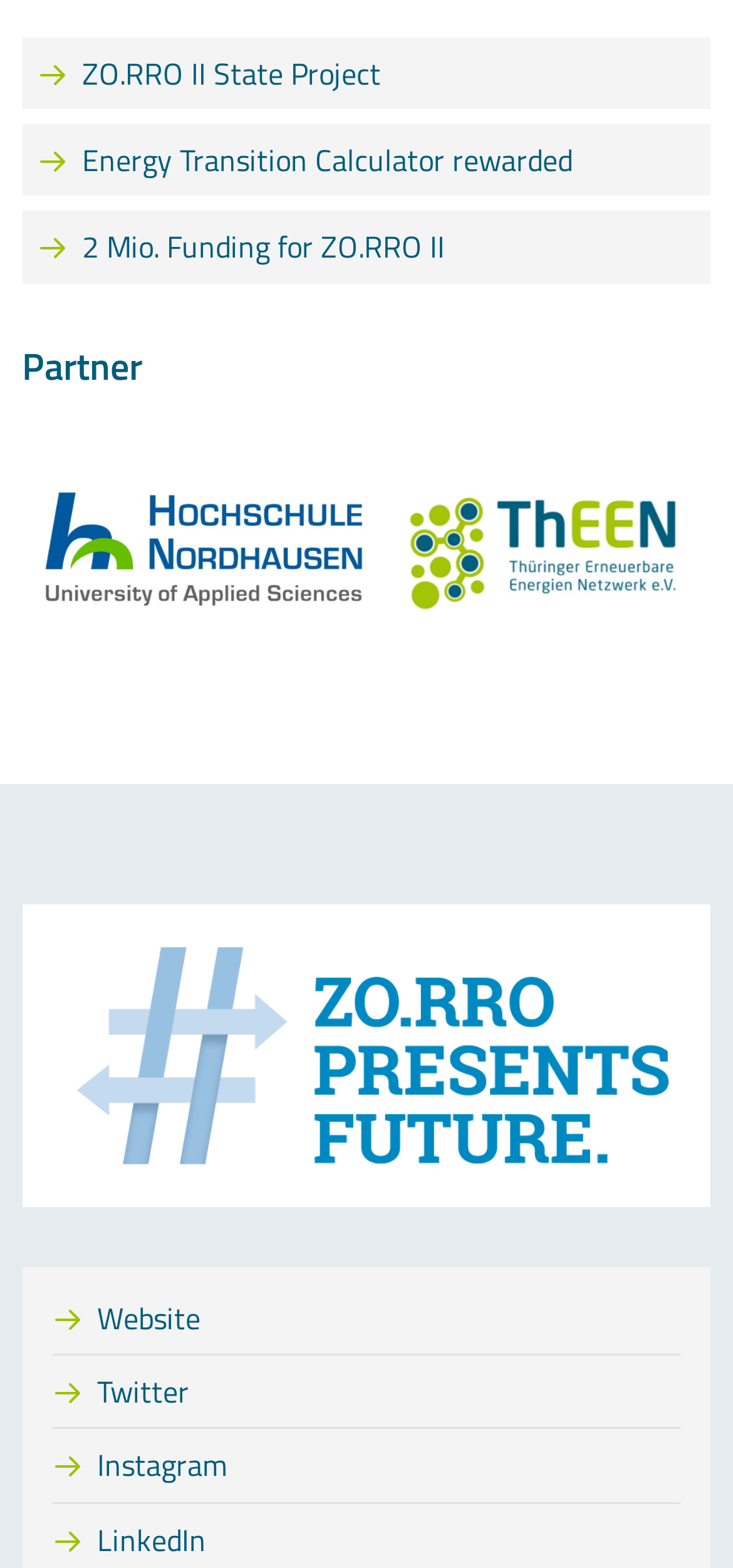Look at the image and answer the question in detail:
How many social media links are there?

I counted the number of social media links at the bottom of the webpage, which are Twitter, Instagram, LinkedIn, and Website, so there are 4 social media links.